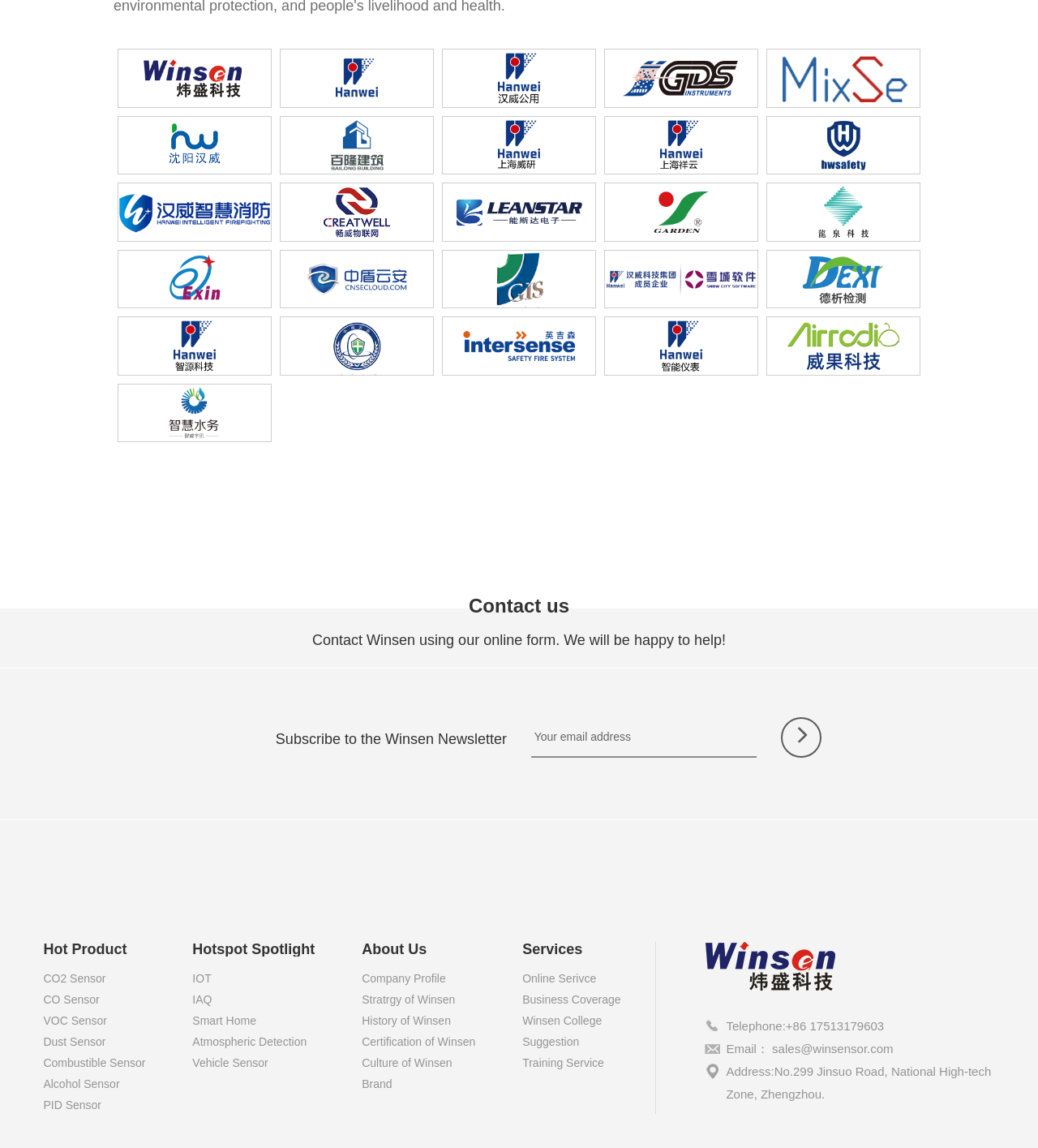Please pinpoint the bounding box coordinates for the region I should click to adhere to this instruction: "Click on About Us".

[0.349, 0.821, 0.48, 0.833]